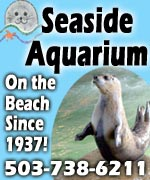Detail the scene shown in the image extensively.

The image features a promotional graphic for the Seaside Aquarium, highlighting its location and history. It showcases a playful seal in the foreground, emphasizing the aquarium's connection to marine life. The text prominently declares: "Seaside Aquarium," indicating its coastal location, and notes that it has been "On the Beach Since 1937!" Below the title, a contact number is provided, "503-738-6211," encouraging visitors to reach out for more information. The design exudes a friendly and inviting atmosphere, perfect for families looking to explore the wonders of marine animals while enjoying a visit to the scenic Oregon coast.